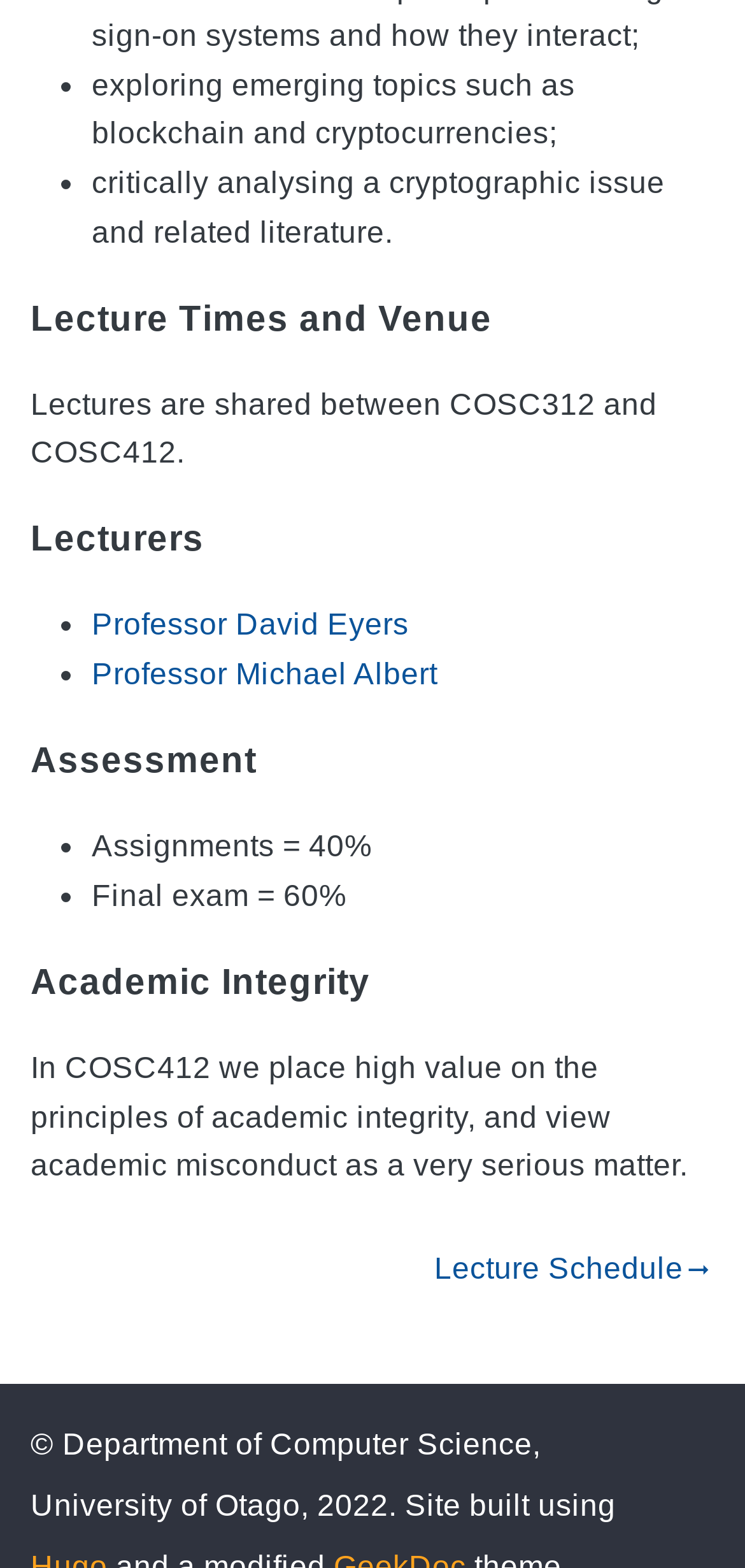What is the copyright year of the website?
Based on the screenshot, provide your answer in one word or phrase.

2022